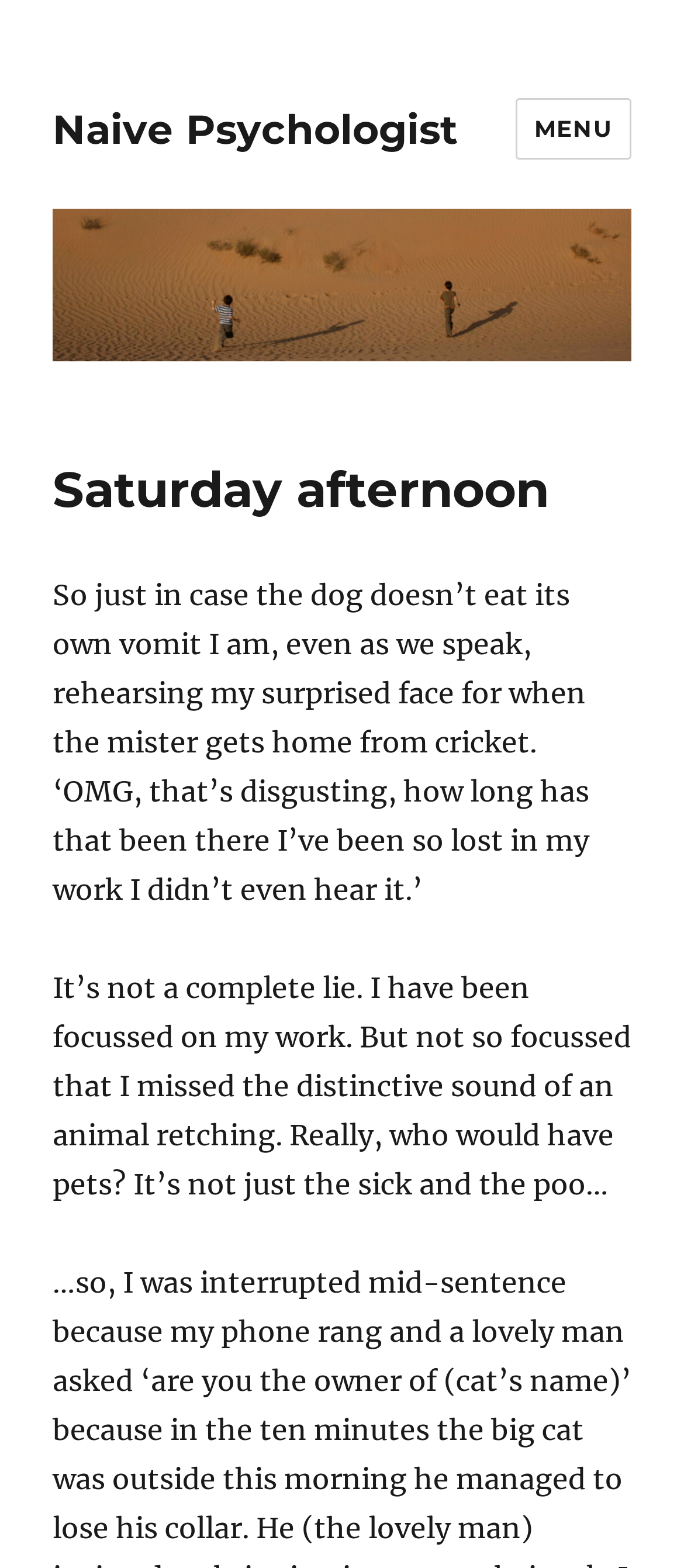What is the author's current activity?
Please answer using one word or phrase, based on the screenshot.

Working